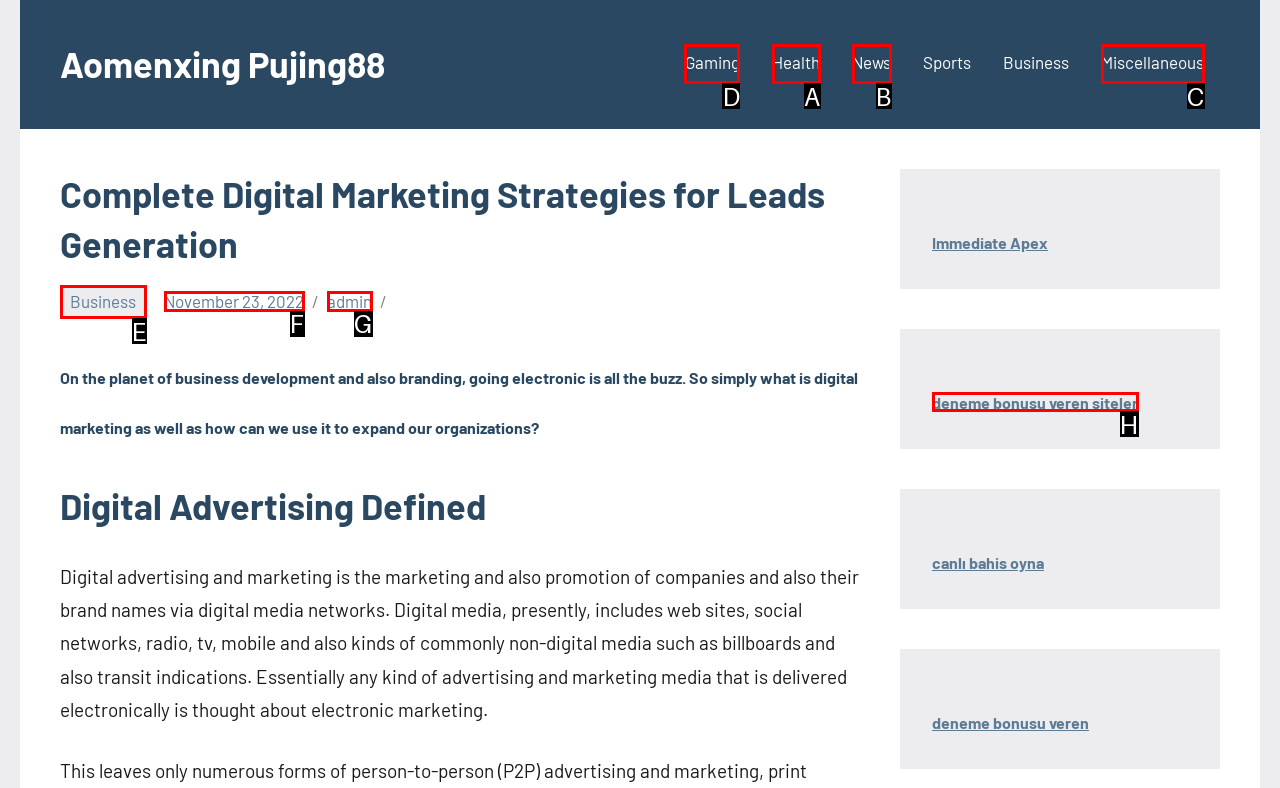Specify which element within the red bounding boxes should be clicked for this task: Click on Gaming Respond with the letter of the correct option.

D